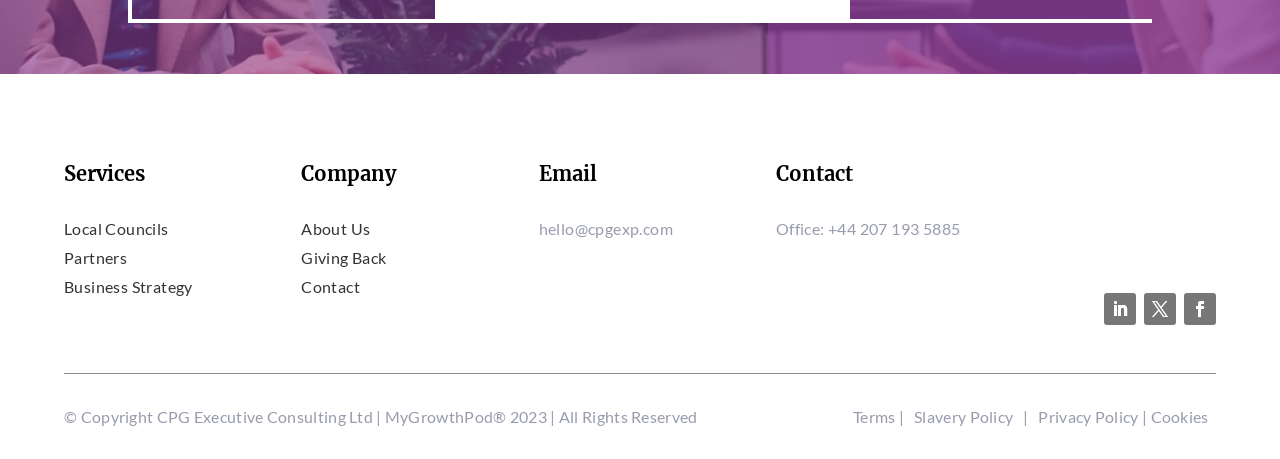Could you determine the bounding box coordinates of the clickable element to complete the instruction: "Send an email to hello@cpgexp.com"? Provide the coordinates as four float numbers between 0 and 1, i.e., [left, top, right, bottom].

[0.421, 0.469, 0.526, 0.531]